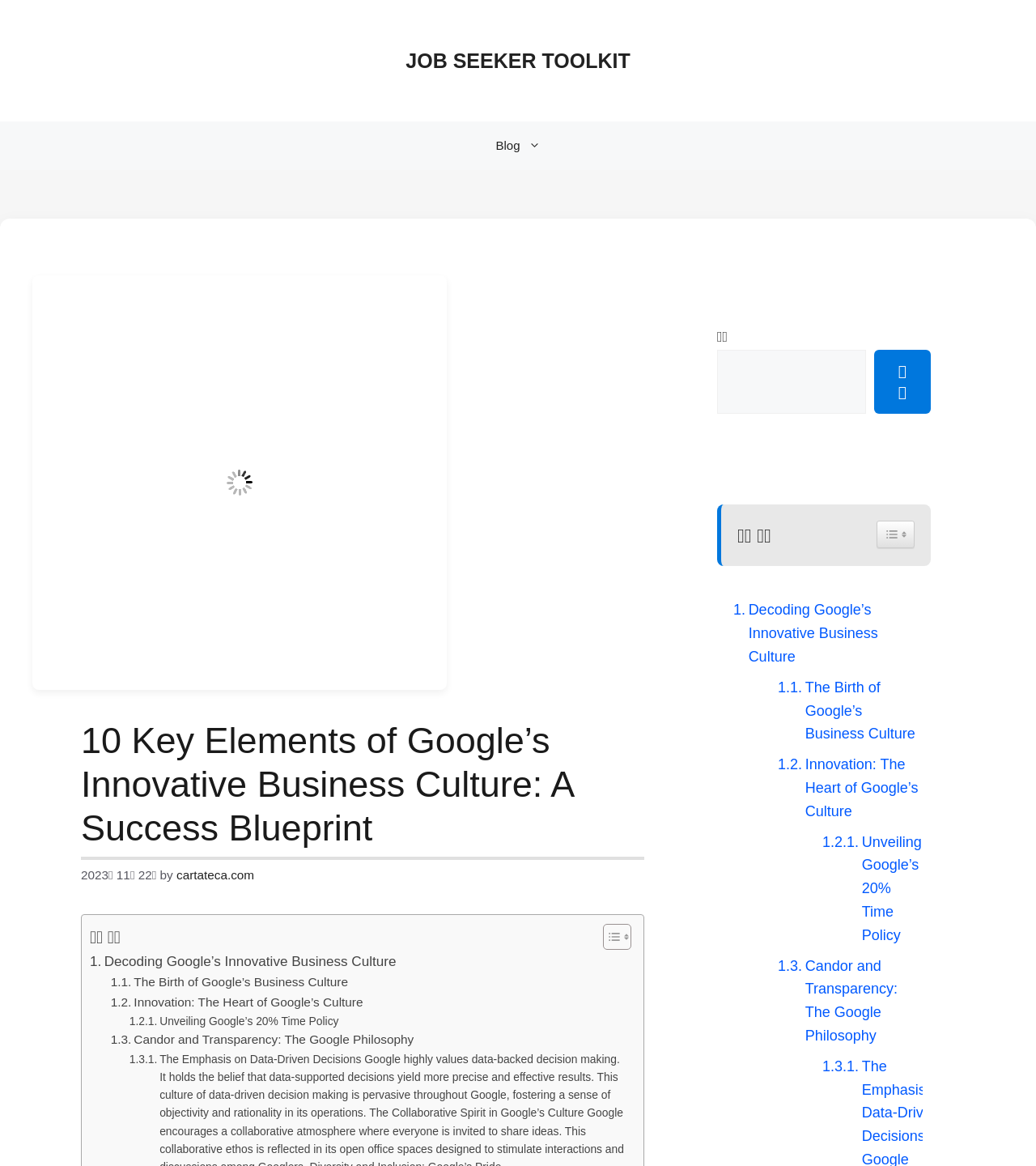Please indicate the bounding box coordinates of the element's region to be clicked to achieve the instruction: "Follow 9IELTS on social media". Provide the coordinates as four float numbers between 0 and 1, i.e., [left, top, right, bottom].

None